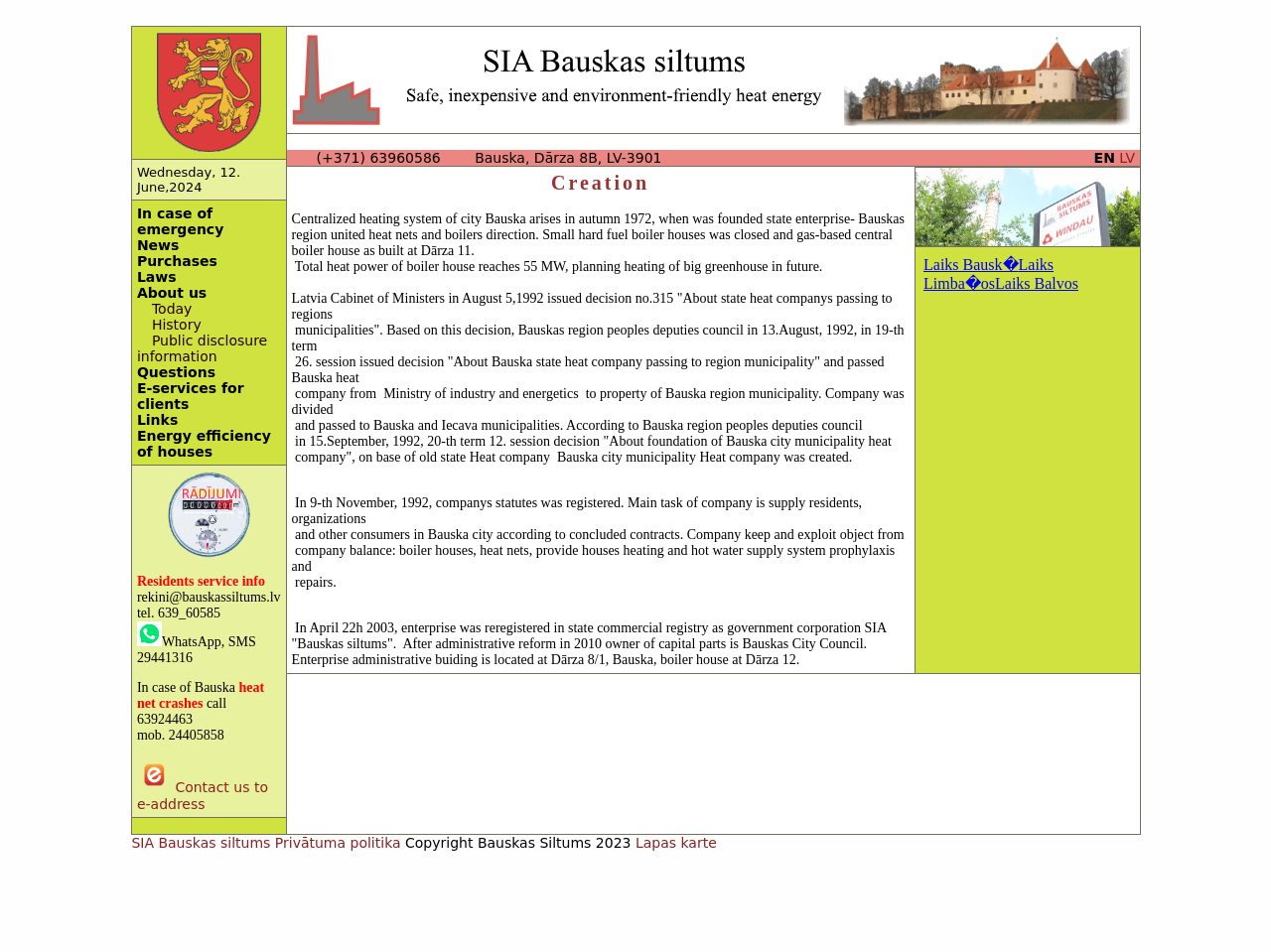Pinpoint the bounding box coordinates of the clickable area needed to execute the instruction: "Call Bauska heat net crashes". The coordinates should be specified as four float numbers between 0 and 1, i.e., [left, top, right, bottom].

[0.129, 0.575, 0.199, 0.591]